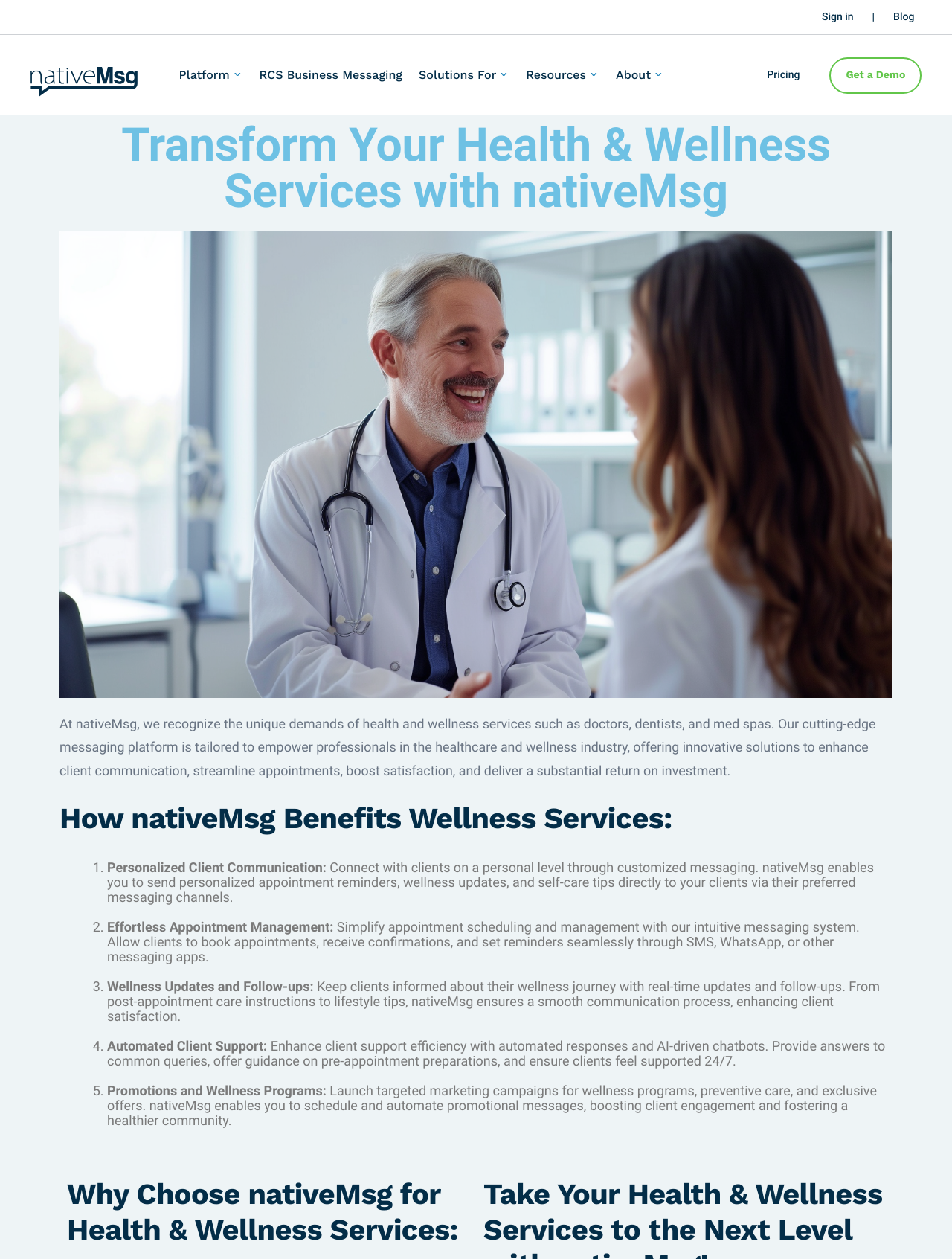What can healthcare professionals use nativeMsg for?
Utilize the information in the image to give a detailed answer to the question.

The webpage suggests that healthcare professionals can use nativeMsg to send personalized appointment reminders, wellness updates, and self-care tips directly to their clients via their preferred messaging channels.